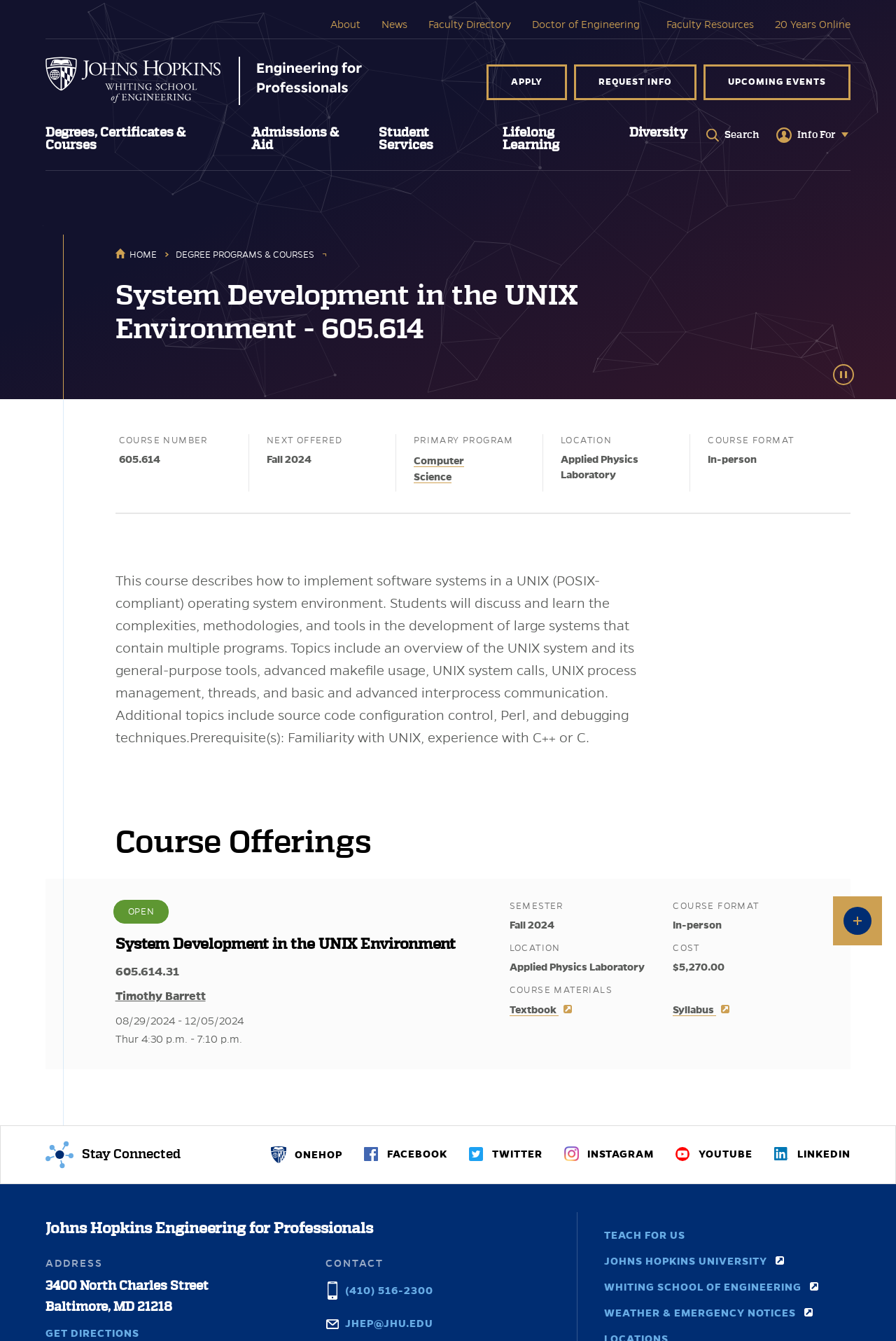Find the bounding box coordinates for the element that must be clicked to complete the instruction: "Click the 'APPLY' link". The coordinates should be four float numbers between 0 and 1, indicated as [left, top, right, bottom].

[0.543, 0.048, 0.633, 0.075]